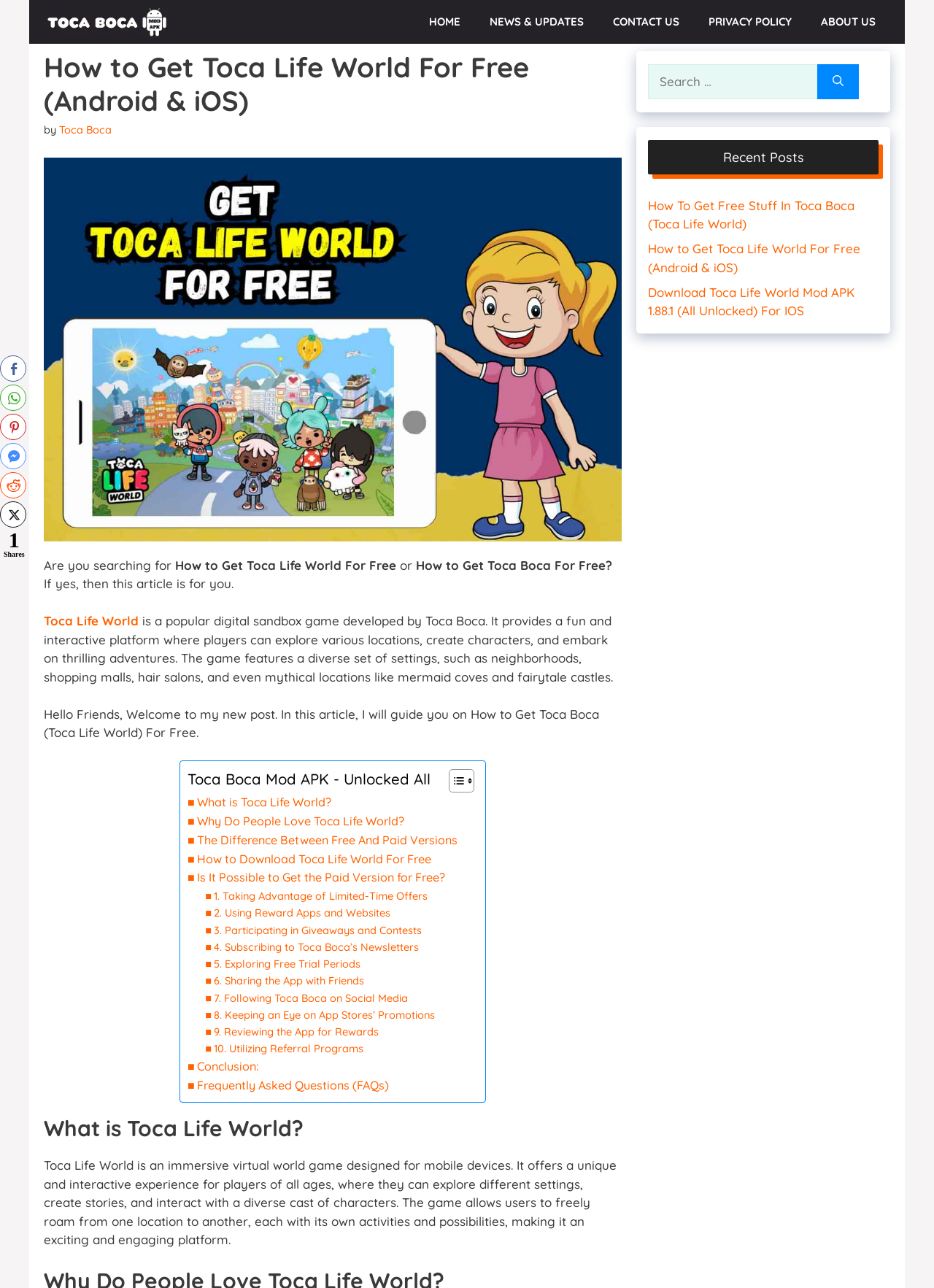Given the webpage screenshot and the description, determine the bounding box coordinates (top-left x, top-left y, bottom-right x, bottom-right y) that define the location of the UI element matching this description: Conclusion:

[0.201, 0.821, 0.277, 0.835]